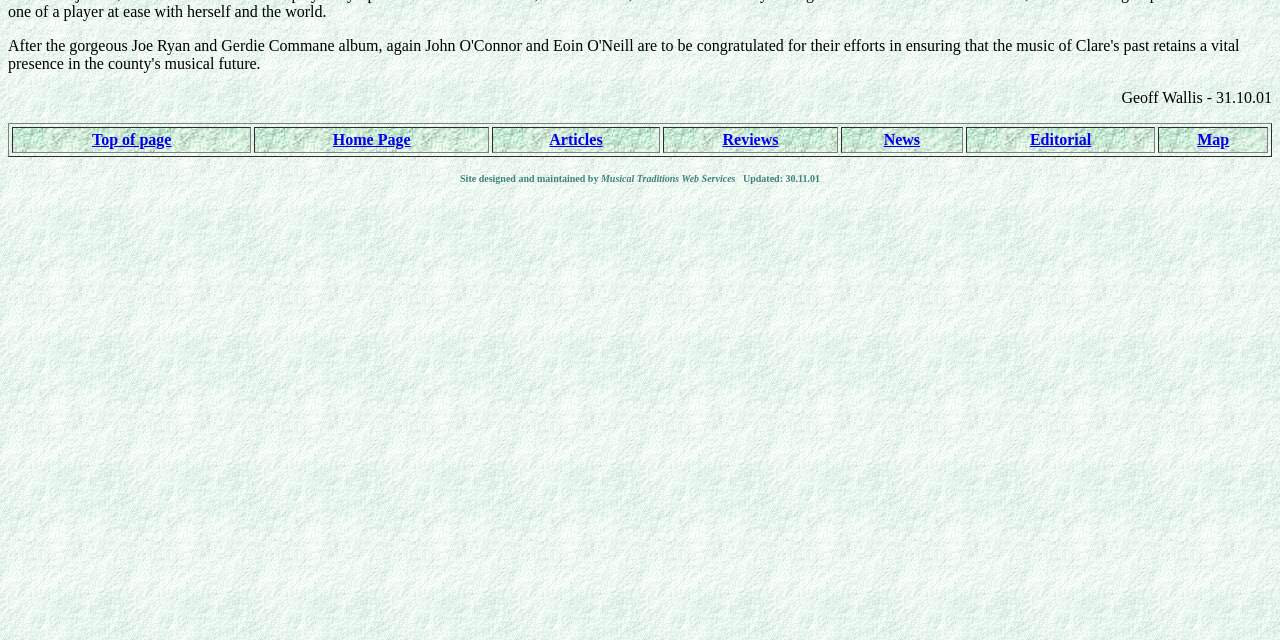Locate the UI element described as follows: "Reviews". Return the bounding box coordinates as four float numbers between 0 and 1 in the order [left, top, right, bottom].

[0.564, 0.204, 0.608, 0.231]